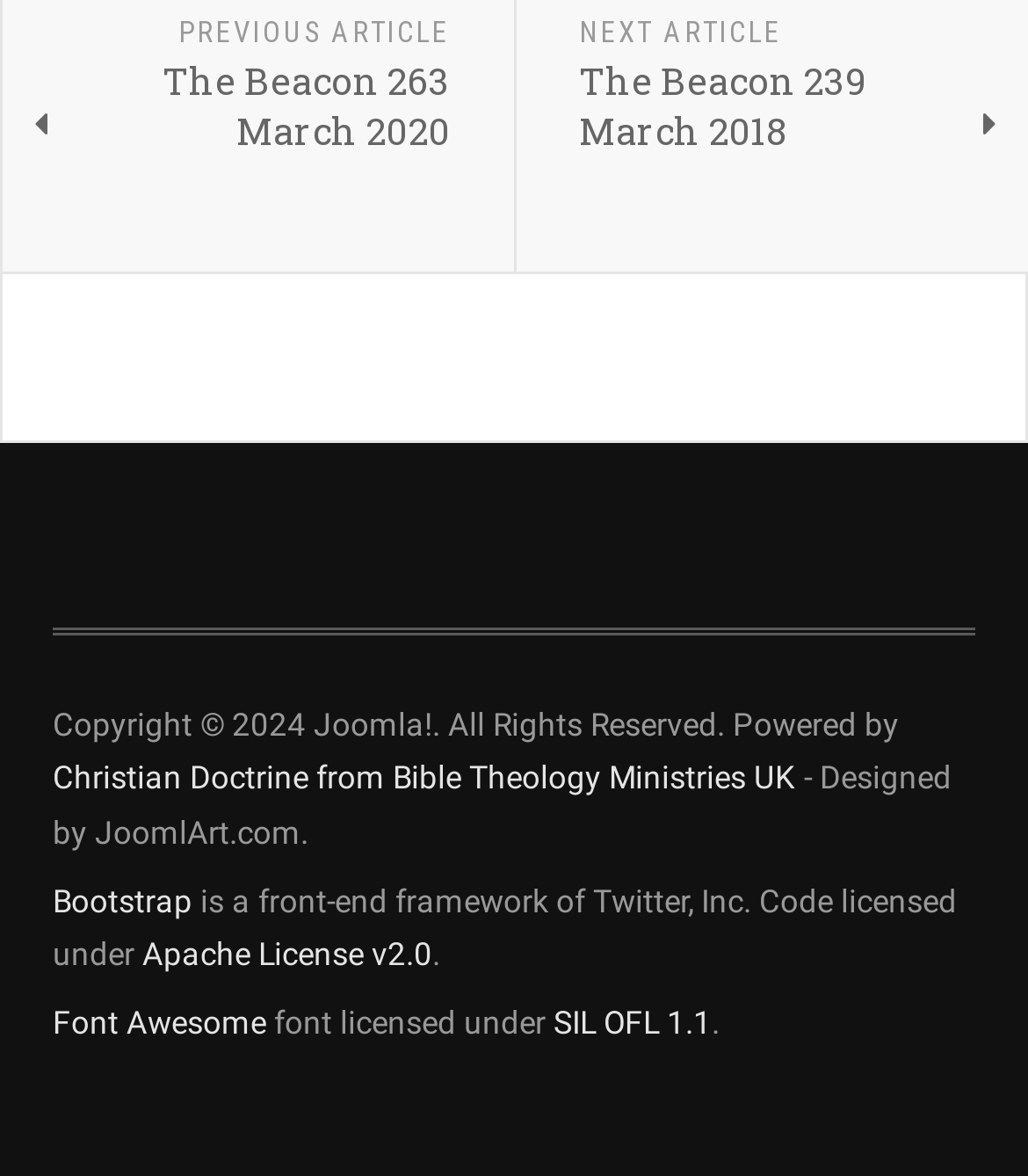Please reply to the following question with a single word or a short phrase:
What is the license of the font?

SIL OFL 1.1